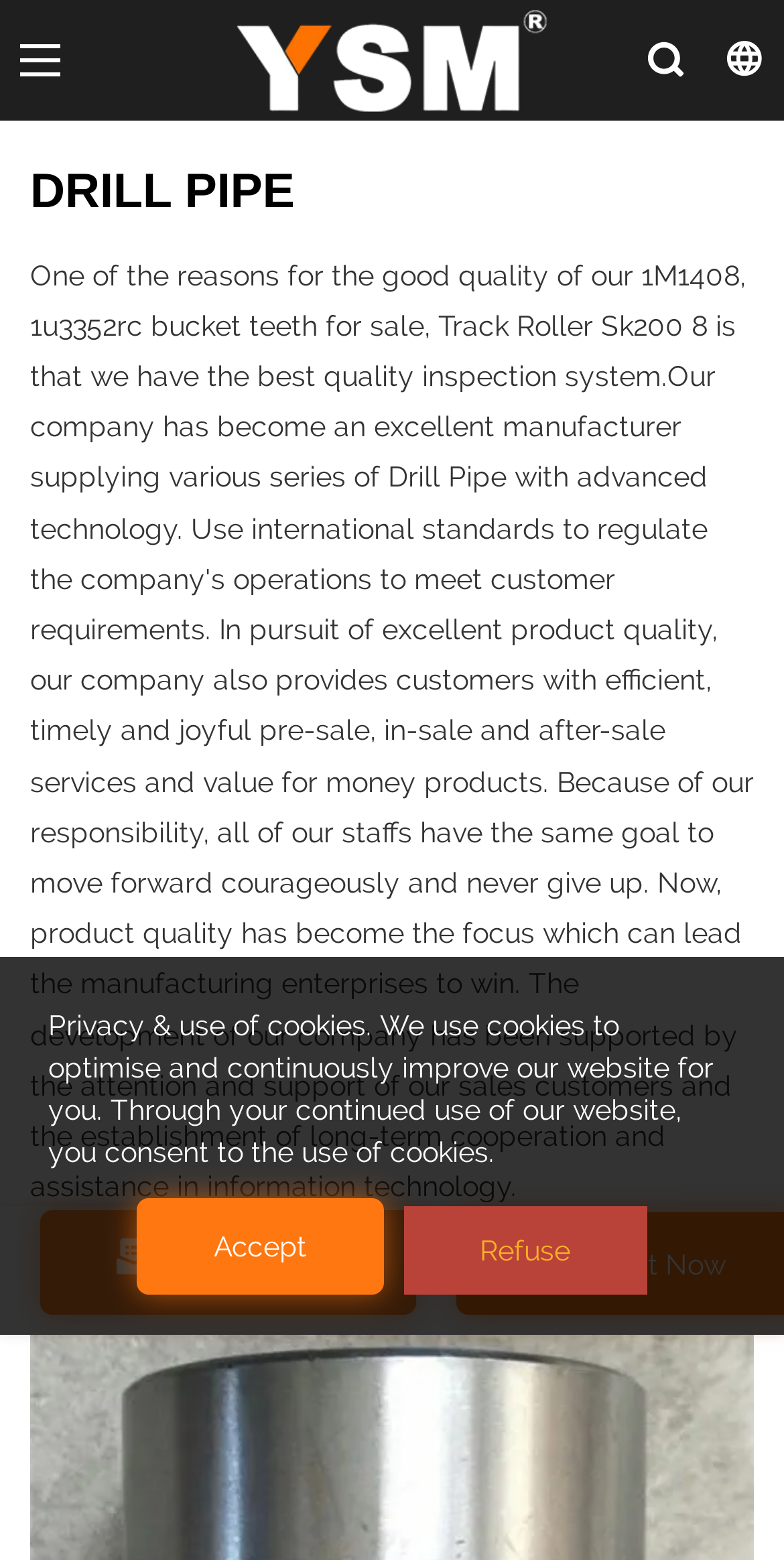What is the topic of the webpage?
Please answer the question as detailed as possible based on the image.

The topic of the webpage can be determined by looking at the heading element, which has the text 'DRILL PIPE', indicating that the webpage is about drill pipes.